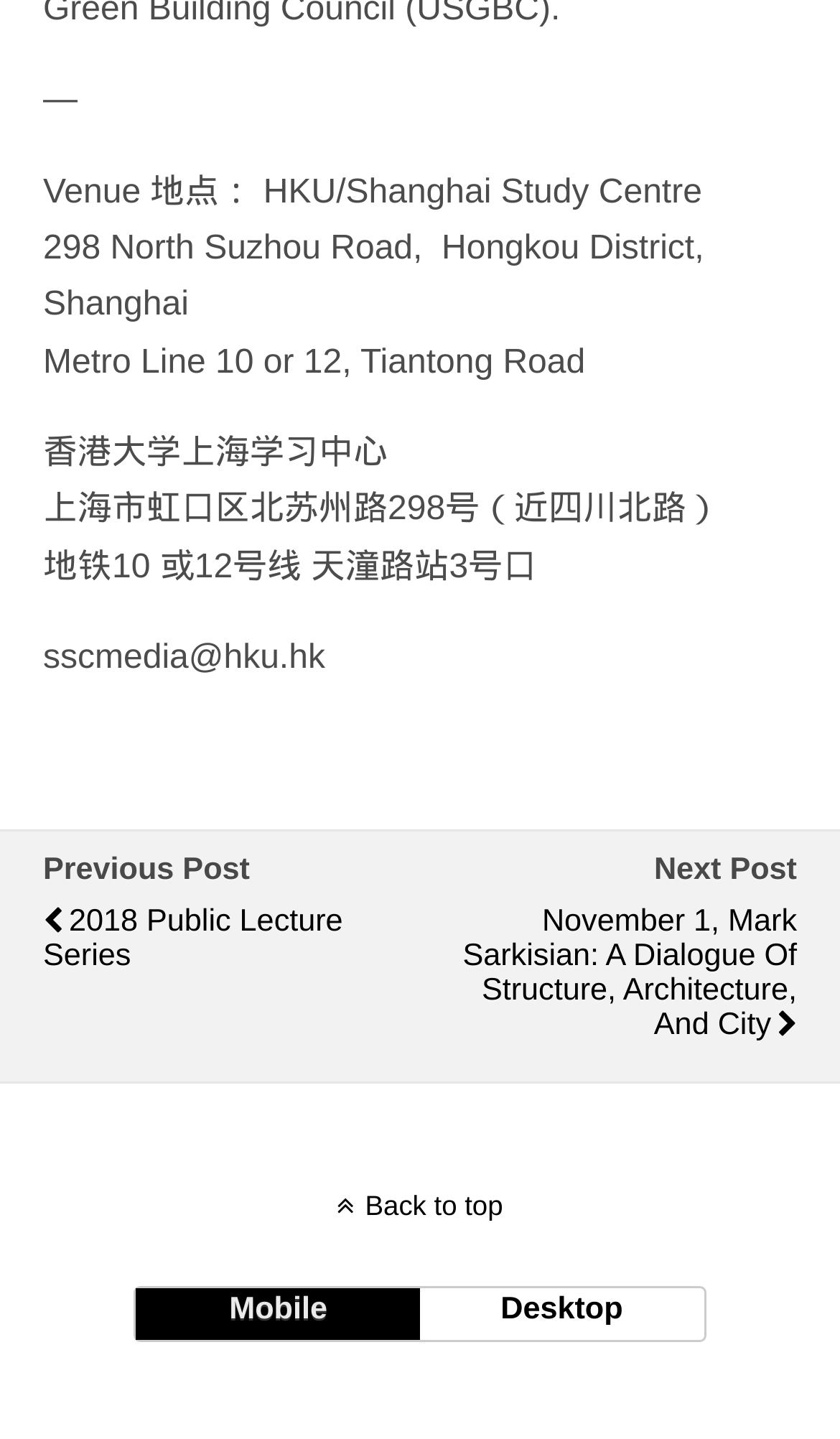Answer the question below with a single word or a brief phrase: 
What is the address of the venue in Chinese?

上海市虹口区北苏州路298号（近四川北路）